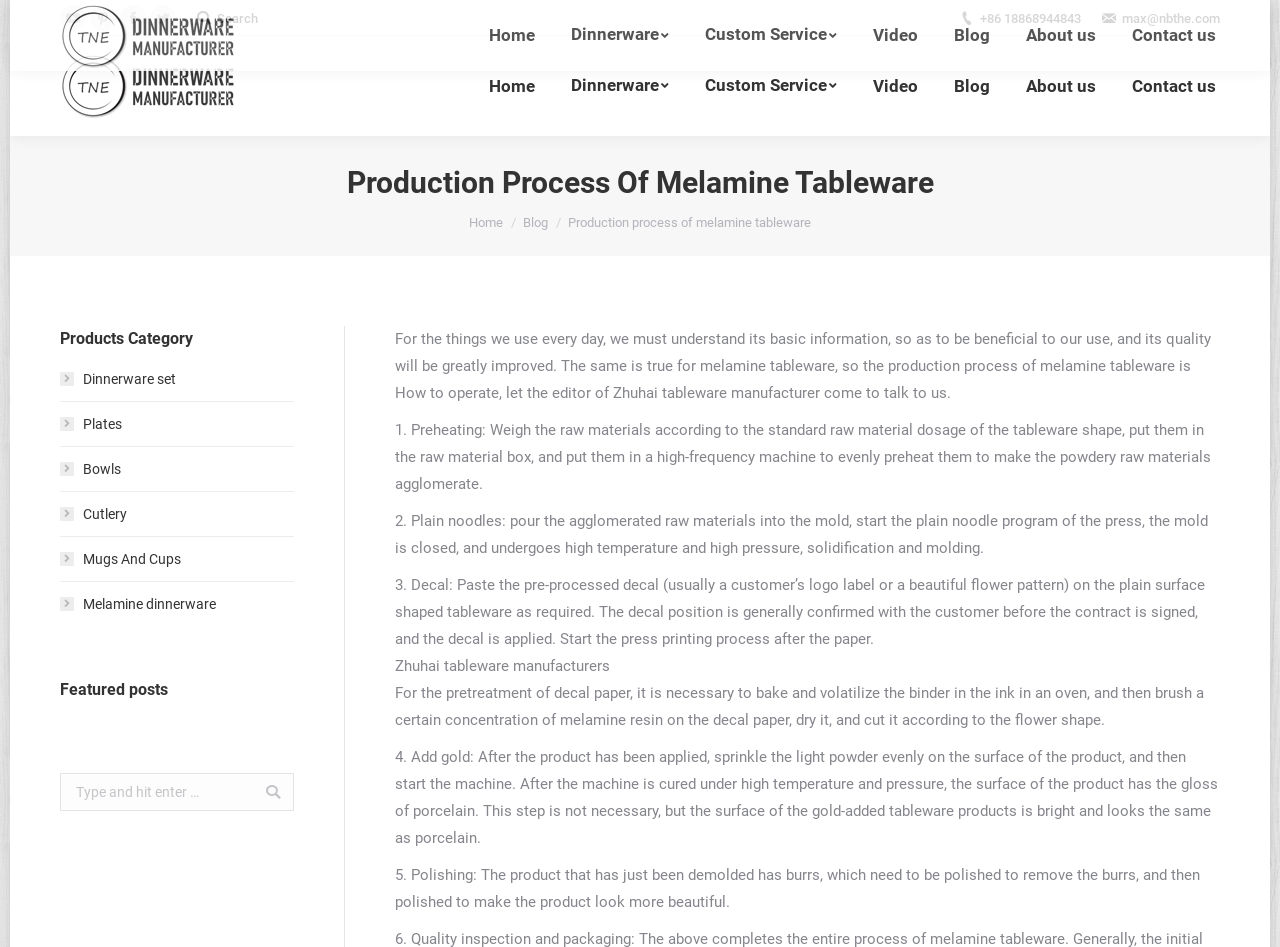Please predict the bounding box coordinates (top-left x, top-left y, bottom-right x, bottom-right y) for the UI element in the screenshot that fits the description: About us

[0.798, 0.057, 0.859, 0.125]